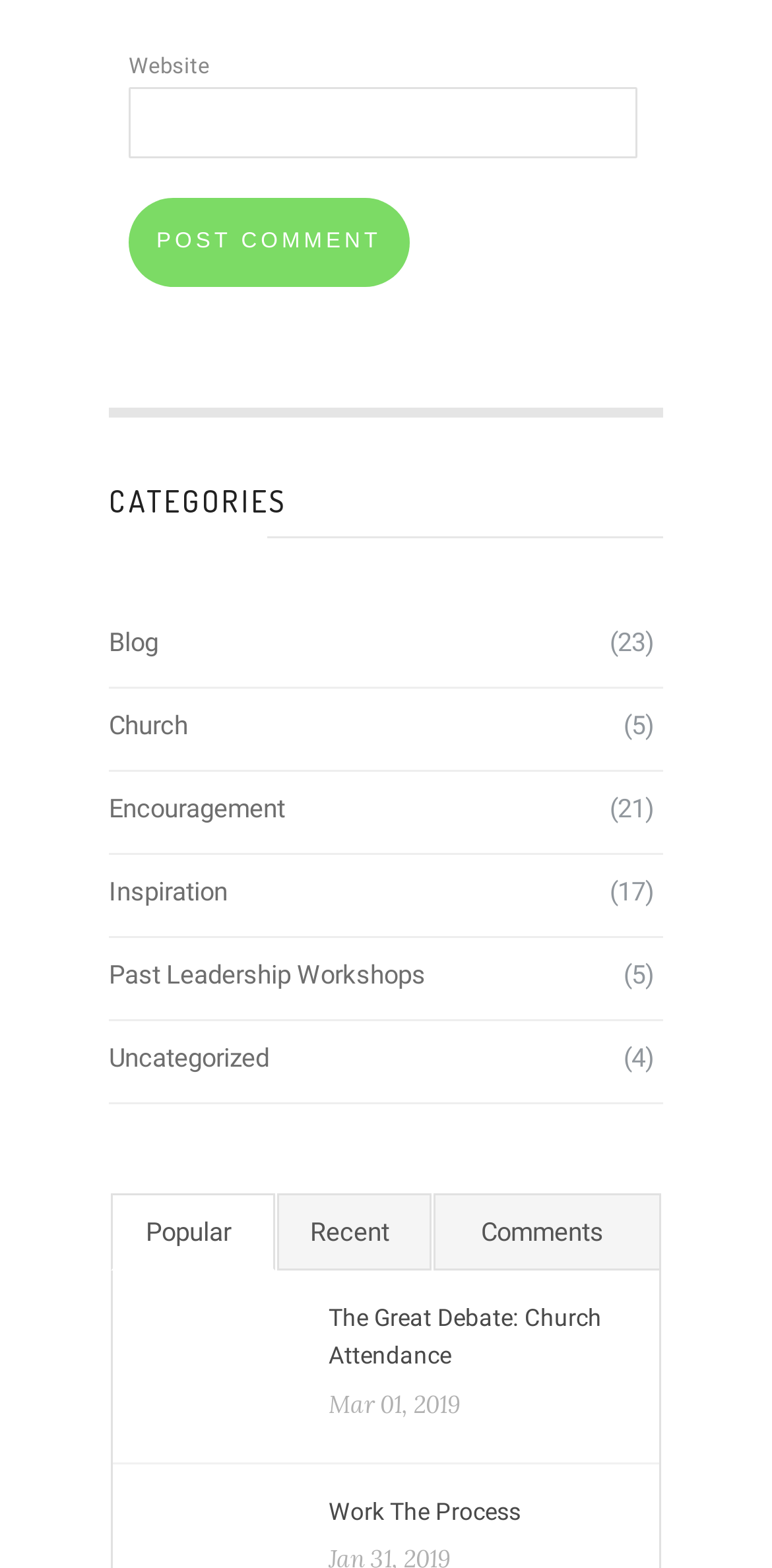Answer the following in one word or a short phrase: 
What is the purpose of the textbox?

To enter website